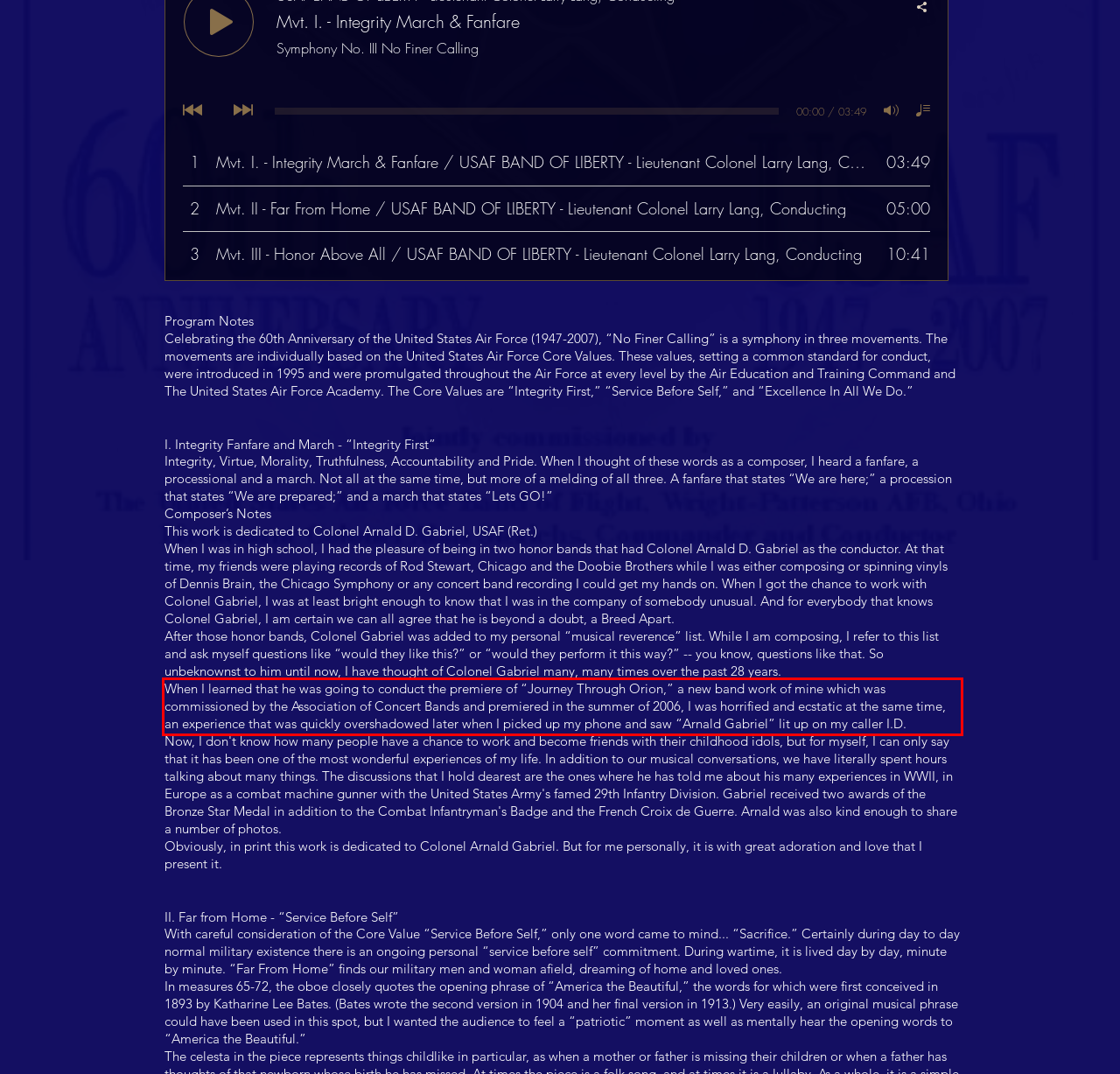With the given screenshot of a webpage, locate the red rectangle bounding box and extract the text content using OCR.

When I learned that he was going to conduct the premiere of “Journey Through Orion,” a new band work of mine which was commissioned by the Association of Concert Bands and premiered in the summer of 2006, I was horrified and ecstatic at the same time, an experience that was quickly overshadowed later when I picked up my phone and saw “Arnald Gabriel” lit up on my caller I.D.